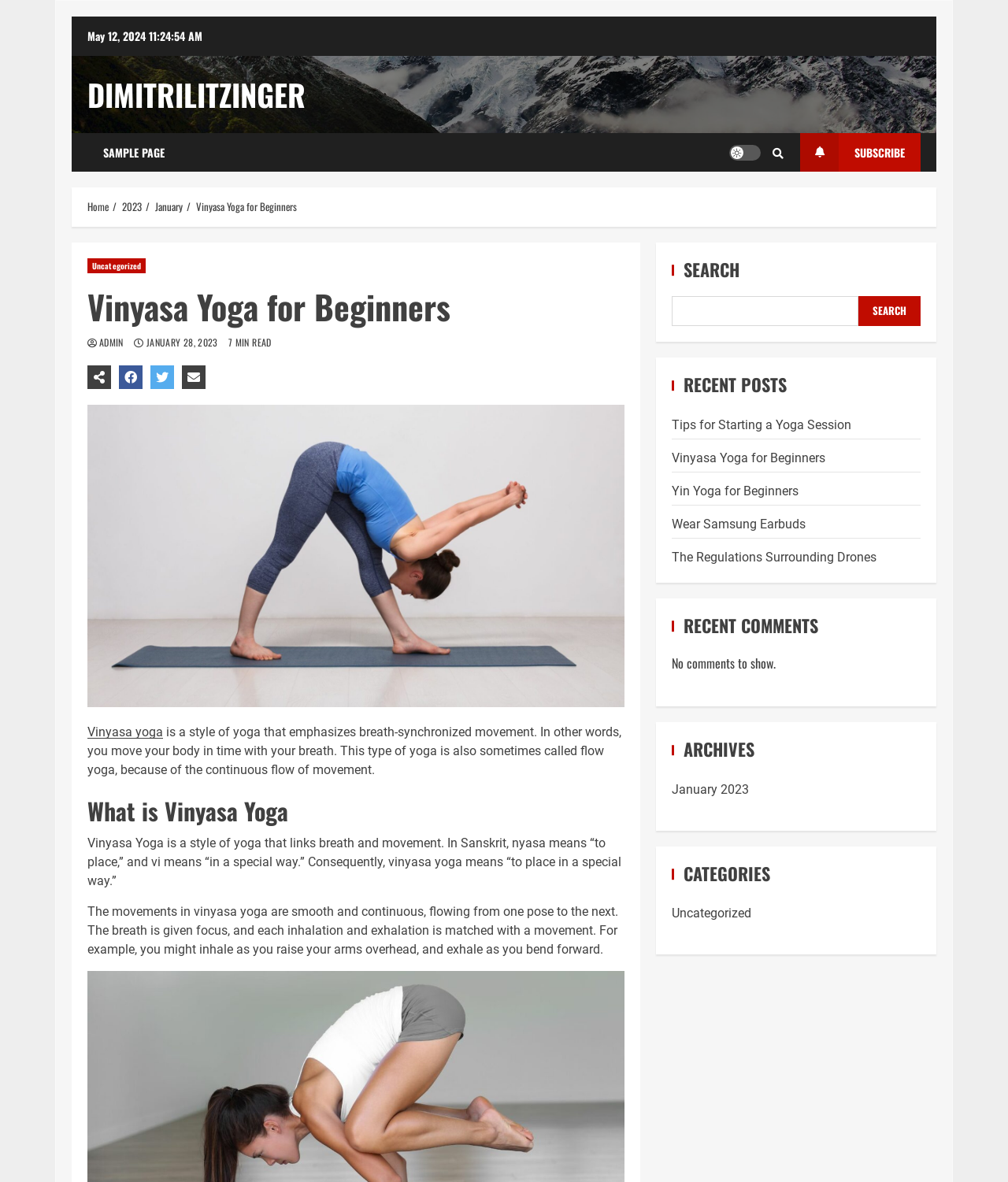Use a single word or phrase to answer the question:
What is the date of the latest article?

January 28, 2023